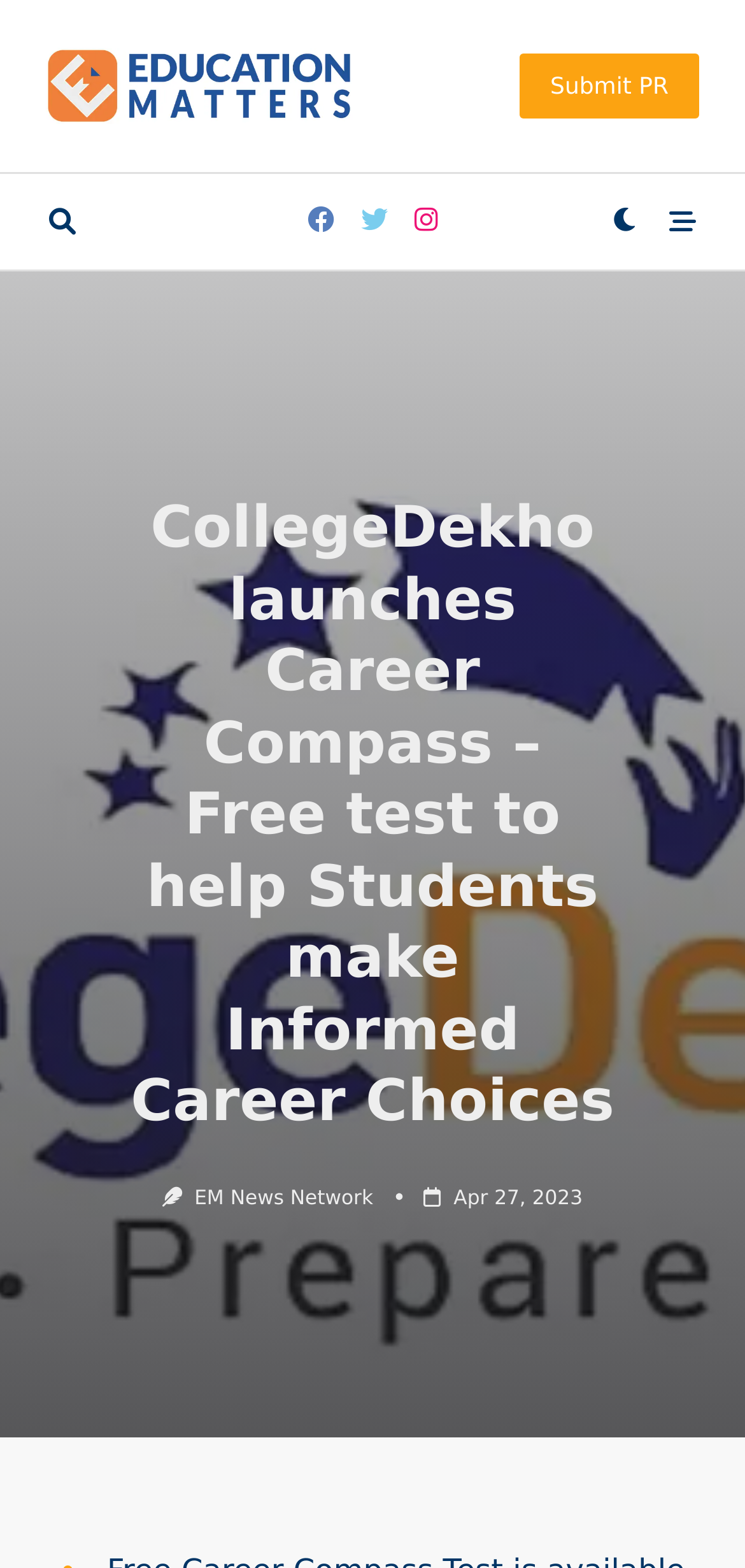Identify and provide the text content of the webpage's primary headline.

CollegeDekho launches Career Compass – Free test to help Students make Informed Career Choices